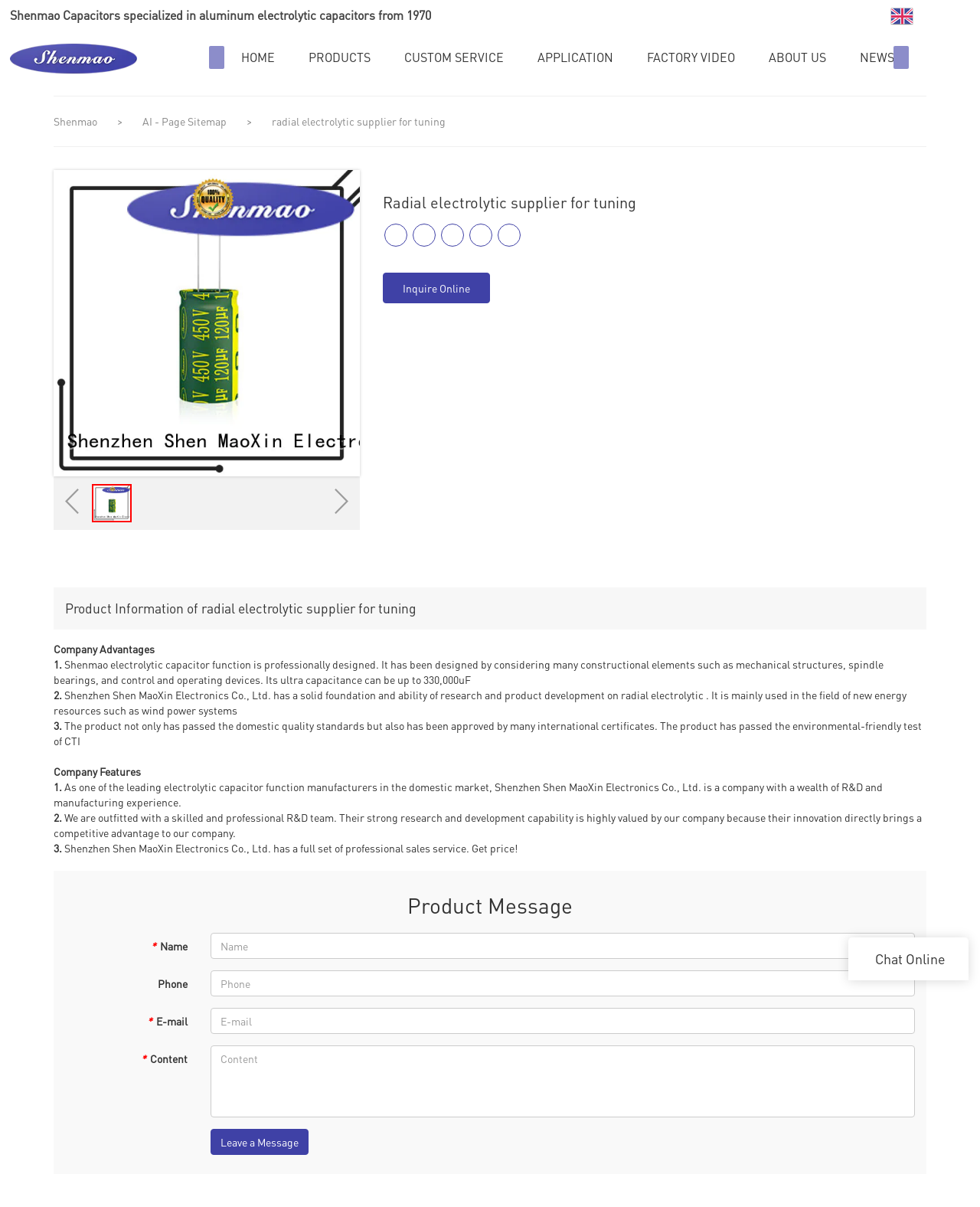What is the product information section title?
Answer briefly with a single word or phrase based on the image.

Product Information